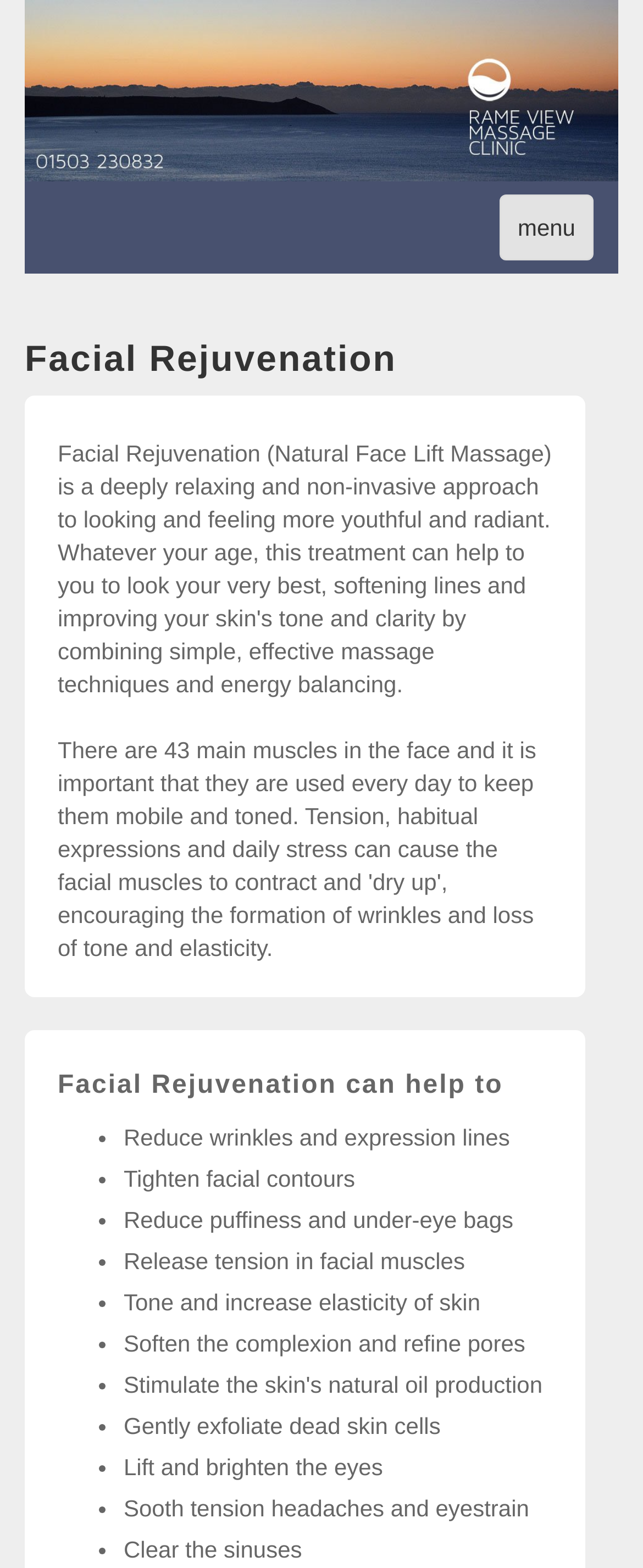Respond to the question with just a single word or phrase: 
What is the purpose of the 'menu' element on the webpage?

Navigation